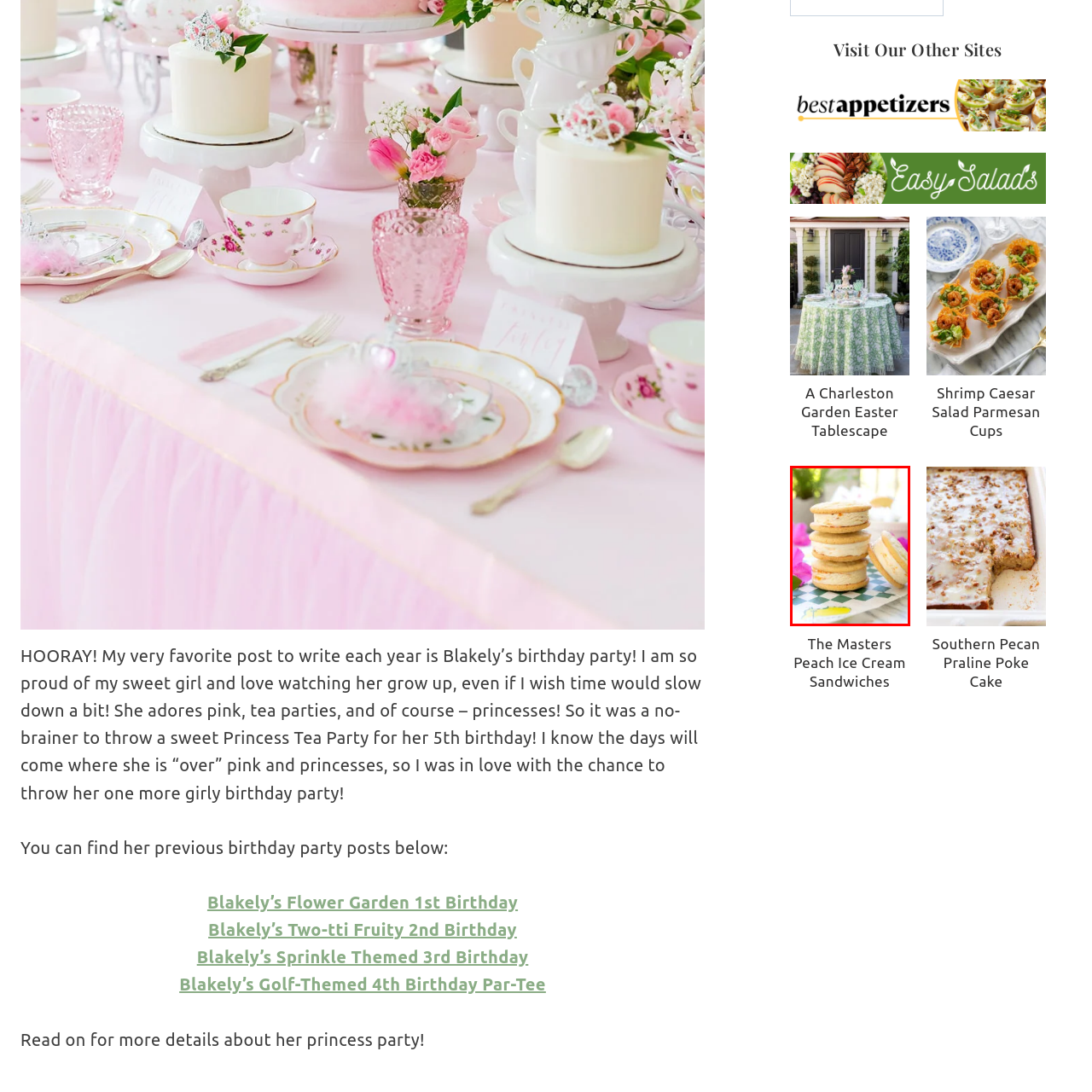Direct your attention to the image enclosed by the red boundary, What is the texture of the cookies? 
Answer concisely using a single word or phrase.

Crumbly